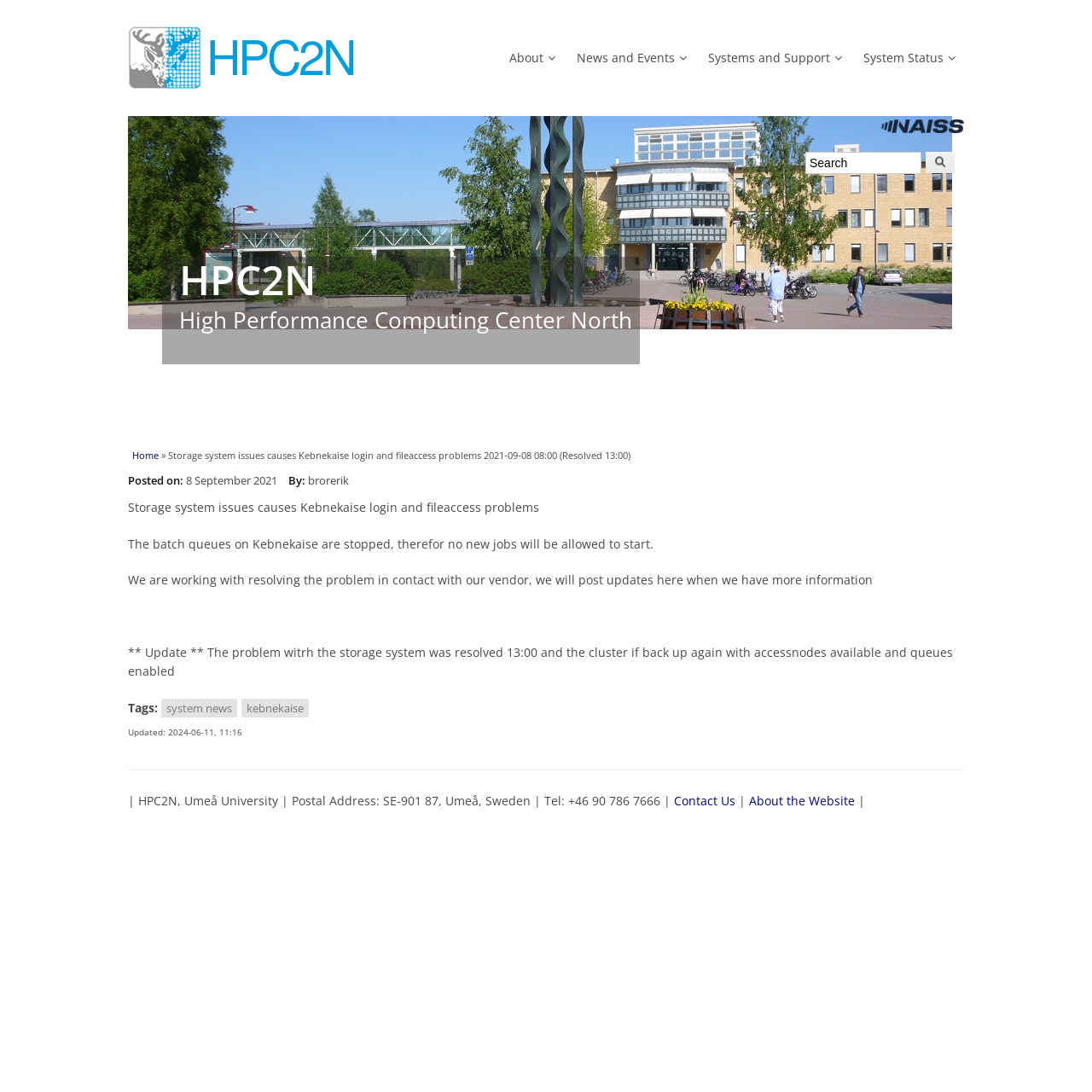What is the status of the batch queues on Kebnekaise?
Using the image as a reference, answer the question in detail.

The status of the batch queues on Kebnekaise can be found in the main content area of the webpage, where it is written that 'The batch queues on Kebnekaise are stopped, therefore no new jobs will be allowed to start.' This indicates that the batch queues are currently not operational.